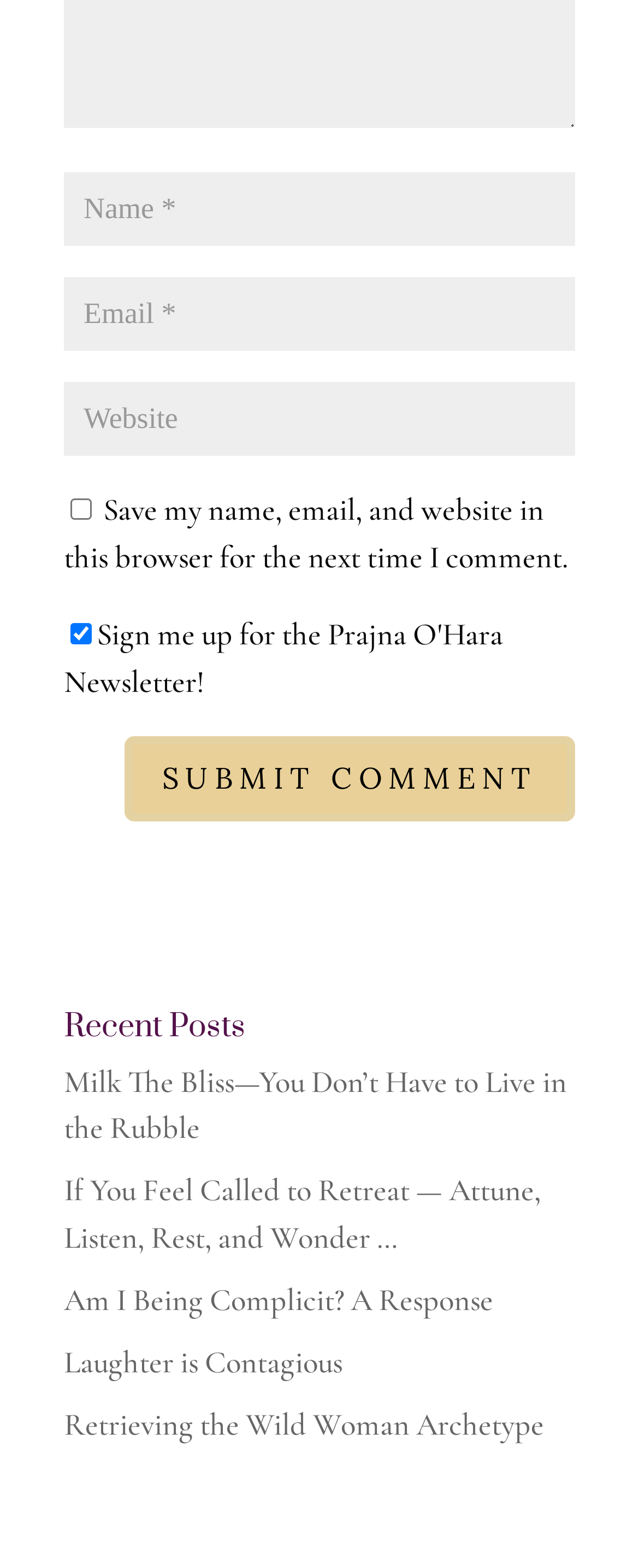What is the text on the submit button?
Examine the image and give a concise answer in one word or a short phrase.

SUBMIT COMMENT